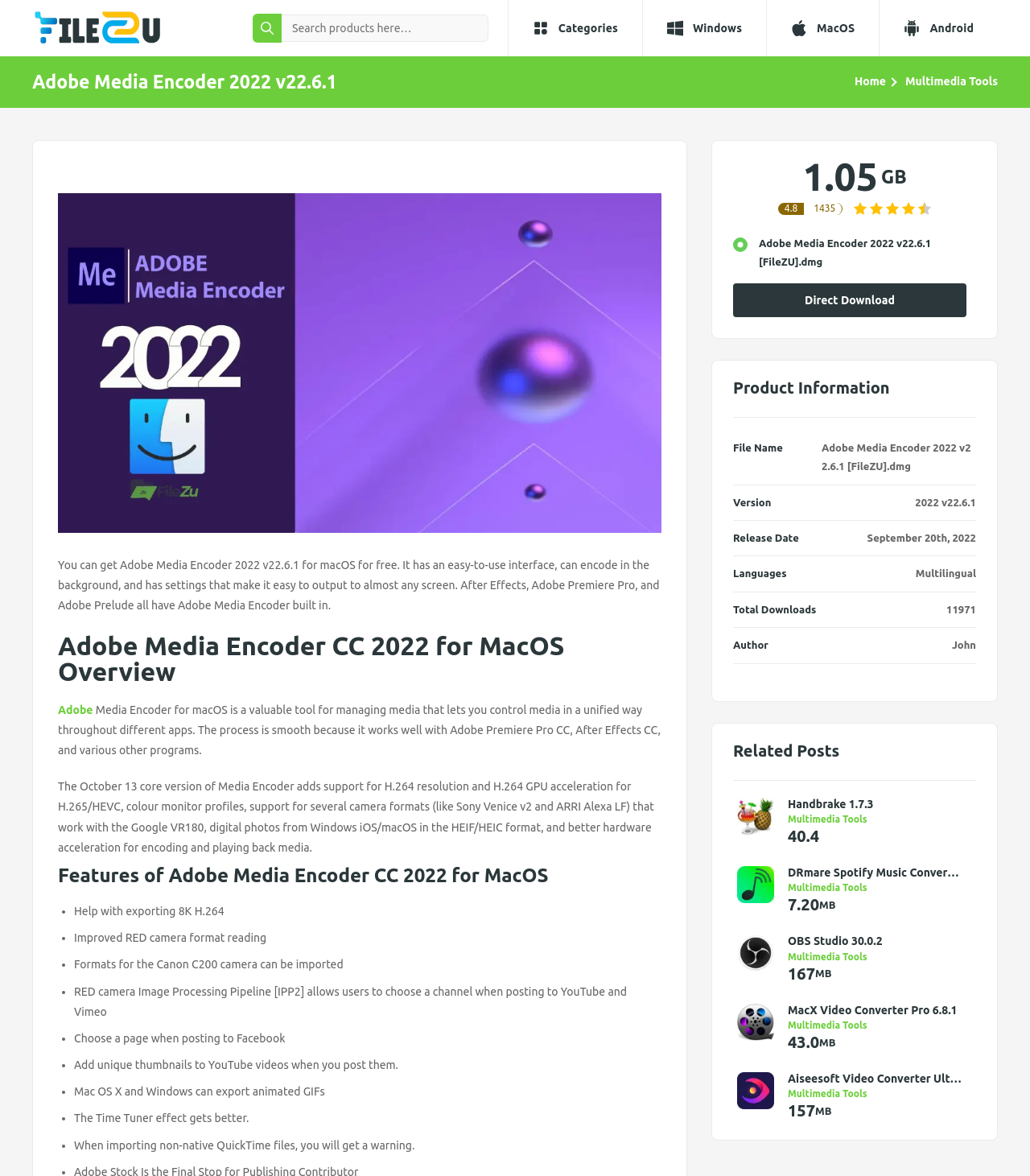How many downloads has the software had?
Please provide a detailed and comprehensive answer to the question.

I found the answer by looking at the static text element with the text 'Total Downloads' and its corresponding value '11971' which is located in the product information section of the webpage.